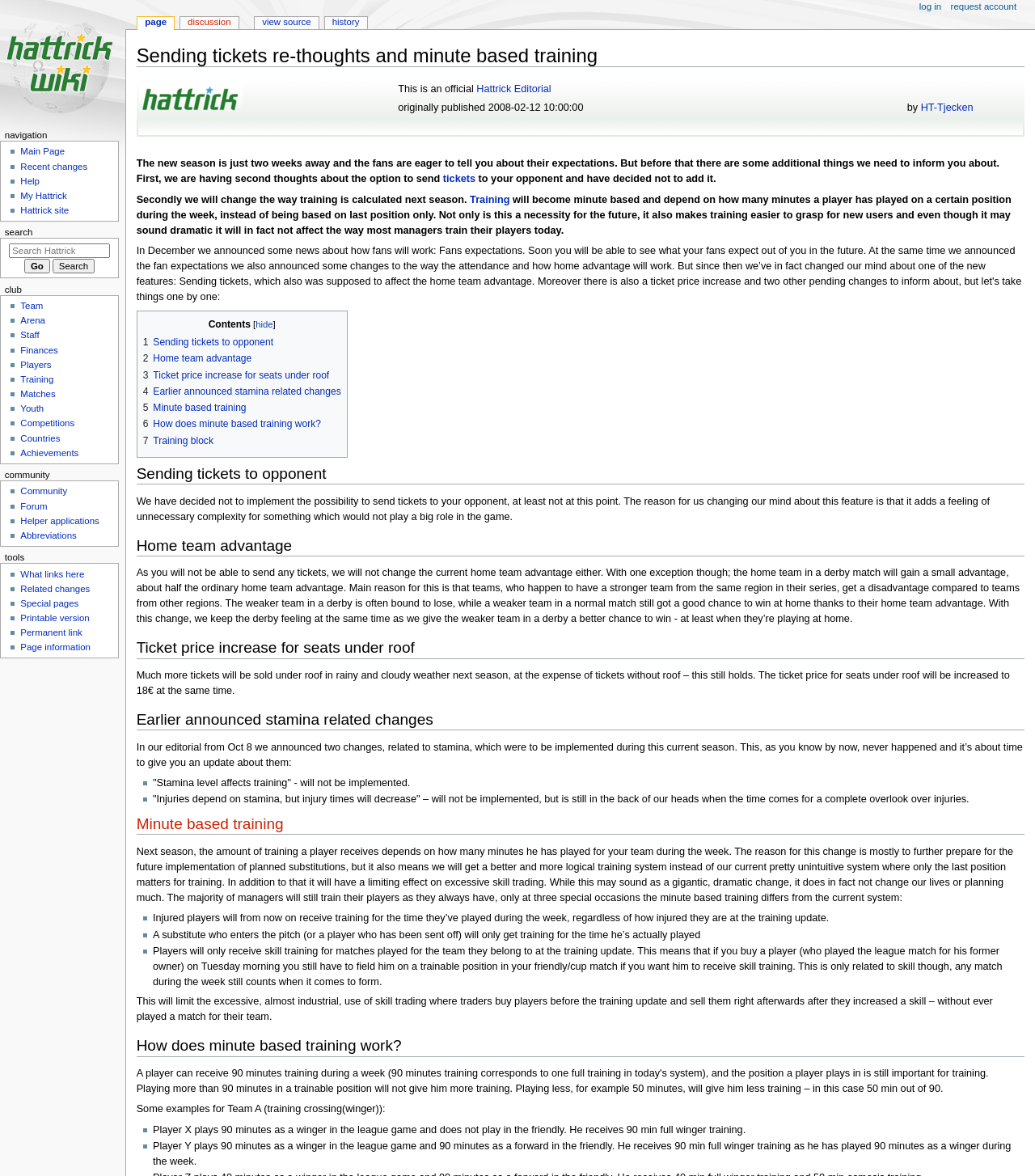Detail the webpage's structure and highlights in your description.

The webpage is about Hattrick, an online football management game, and it appears to be an editorial or news article discussing changes to the game. At the top of the page, there is a heading that reads "Sending tickets re-thoughts and minute based training - Hattrick". Below this, there is a table with three columns, containing a logo, some text, and an empty column. The text in the second column reads "This is an official Hattrick Editorial".

The main content of the page is divided into several sections, each with its own heading. The first section discusses the decision not to implement a feature that would allow users to send tickets to their opponents. The second section talks about home team advantage, and how it will not be changed except for in derby matches. The third section discusses ticket price increases for seats under roof in rainy and cloudy weather.

The fourth section discusses earlier announced stamina-related changes that will not be implemented. The fifth section introduces a new minute-based training system, where the amount of training a player receives depends on how many minutes they have played during the week. This change is intended to prepare for the future implementation of planned substitutions and to limit excessive skill trading.

The page also contains a navigation menu at the top, with links to various parts of the website, such as the main page, recent changes, and help. There is also a personal tools menu with links to log in, request an account, and view source. Additionally, there are links to jump to navigation and search at the top of the page.